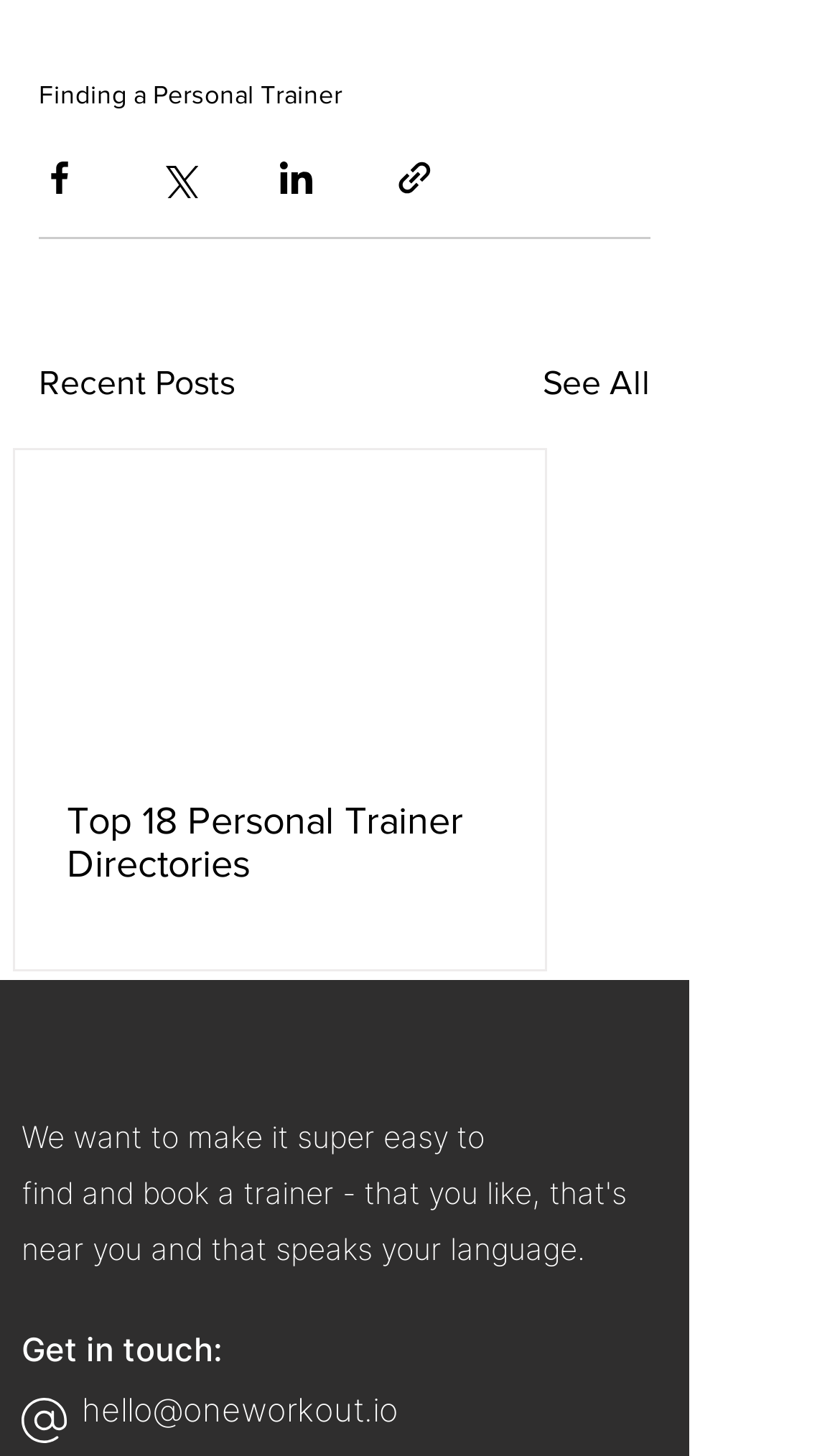Find the bounding box coordinates of the area to click in order to follow the instruction: "Read recent posts".

[0.046, 0.245, 0.279, 0.28]